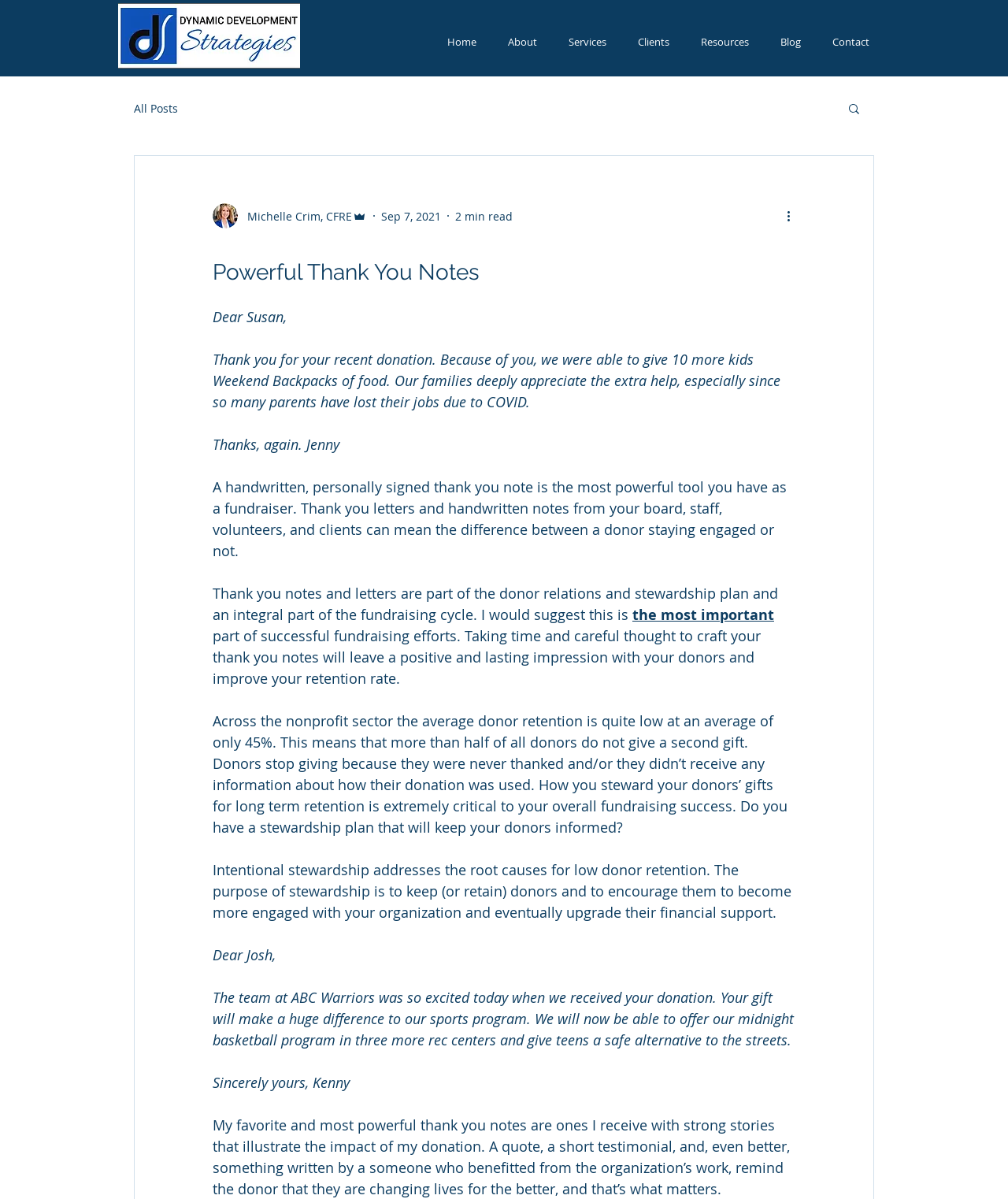Please find the bounding box for the UI component described as follows: "Michelle Crim, CFRE".

[0.211, 0.17, 0.364, 0.191]